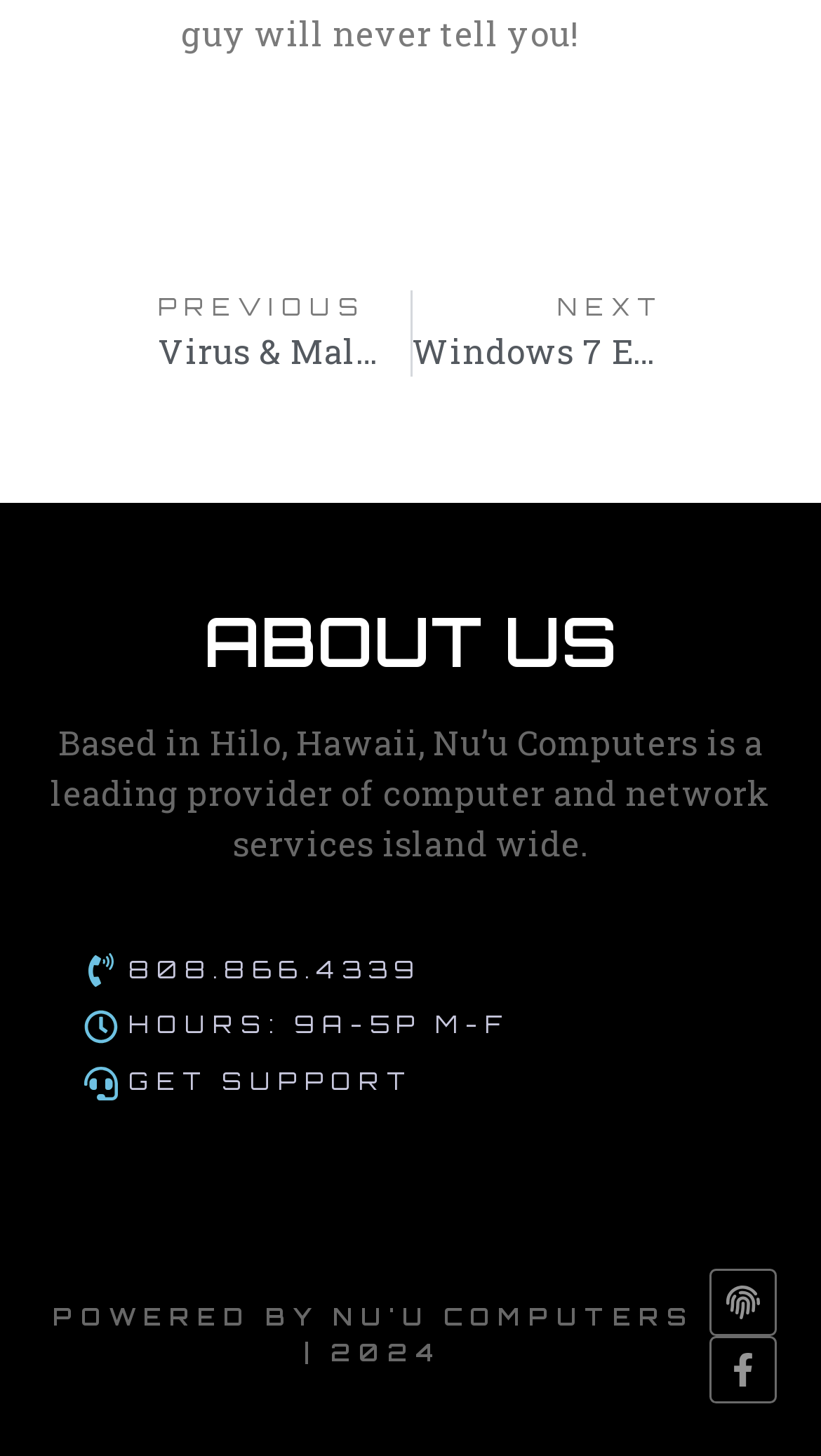Using the given element description, provide the bounding box coordinates (top-left x, top-left y, bottom-right x, bottom-right y) for the corresponding UI element in the screenshot: Get Support

[0.051, 0.724, 0.949, 0.763]